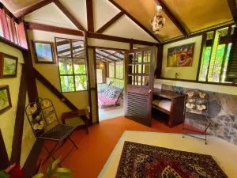Give an in-depth description of what is happening in the image.

The image showcases a cozy interior of a room, designed with a blend of rustic charm and modern comfort. The room features wooden beams and a high ceiling, giving it an open and airy feel. To the left, there is a comfortable chair and decorative artwork hanging on the walls, adding a personal touch. In the background, multiple windows allow natural light to spill in, illuminating the space. A vibrant rug enhances the warmth of the interior, while a small side table holds decorative items. This inviting environment is likely part of an accommodation option, designed for relaxation and comfort, appealing to guests looking for a tranquil getaway. For more details on available rooms, visitors are encouraged to check the accommodation and availability pages.